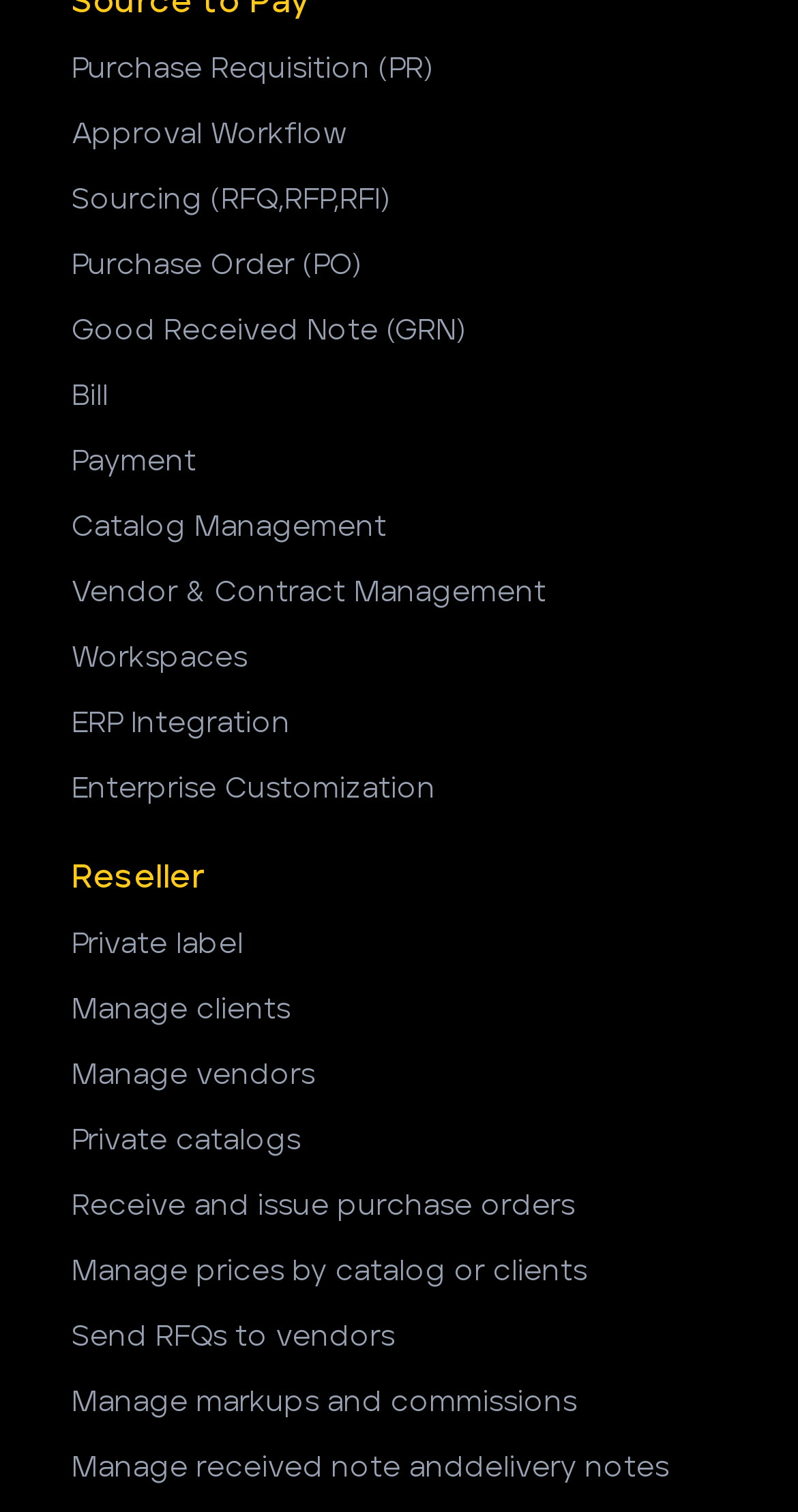Determine the bounding box coordinates for the area that should be clicked to carry out the following instruction: "Send RFQs to vendors".

[0.09, 0.869, 0.91, 0.899]